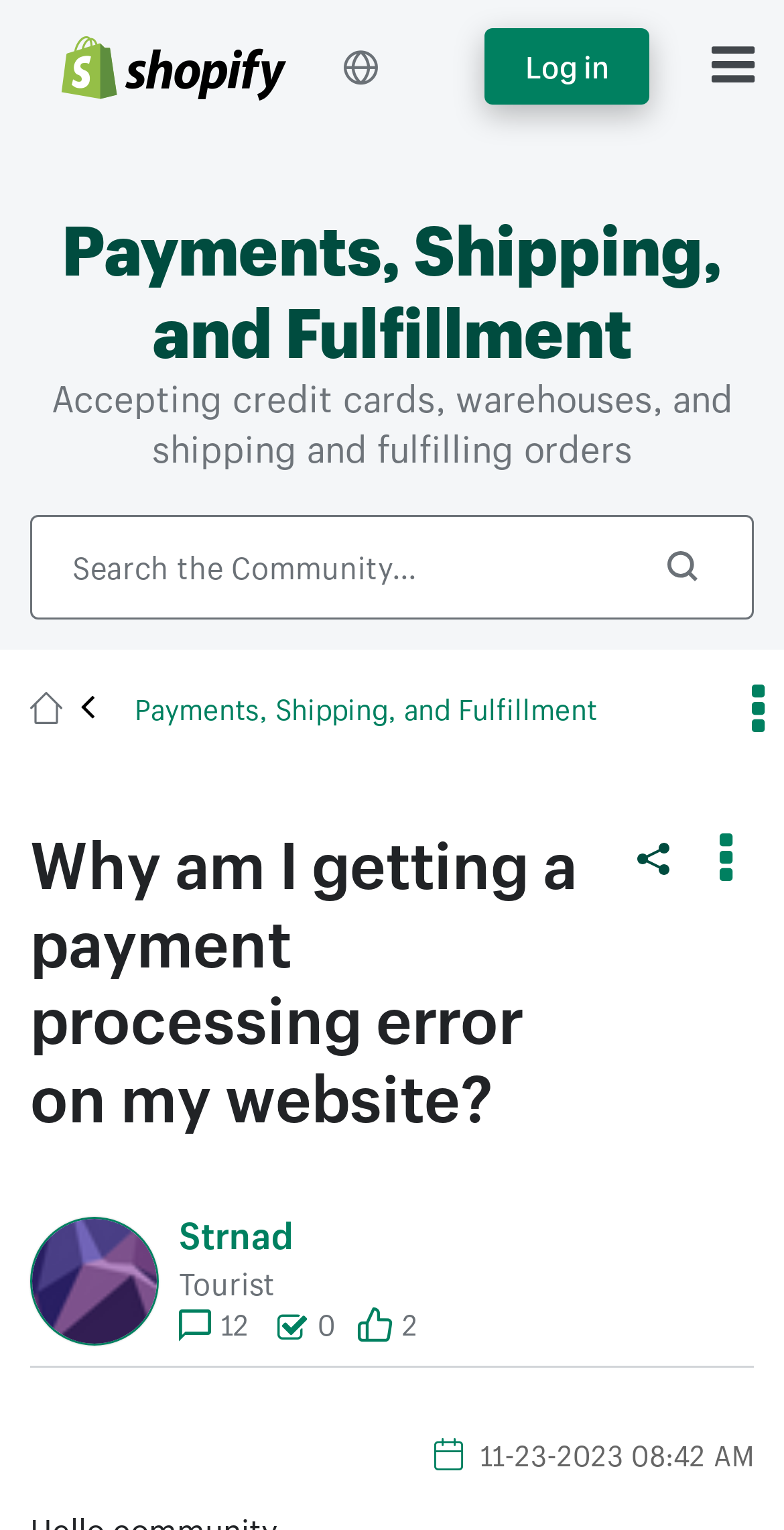Based on the image, please elaborate on the answer to the following question:
What is the user's role?

The user's role is identified as 'Tourist' based on the text 'Tourist' displayed below the user's profile picture.